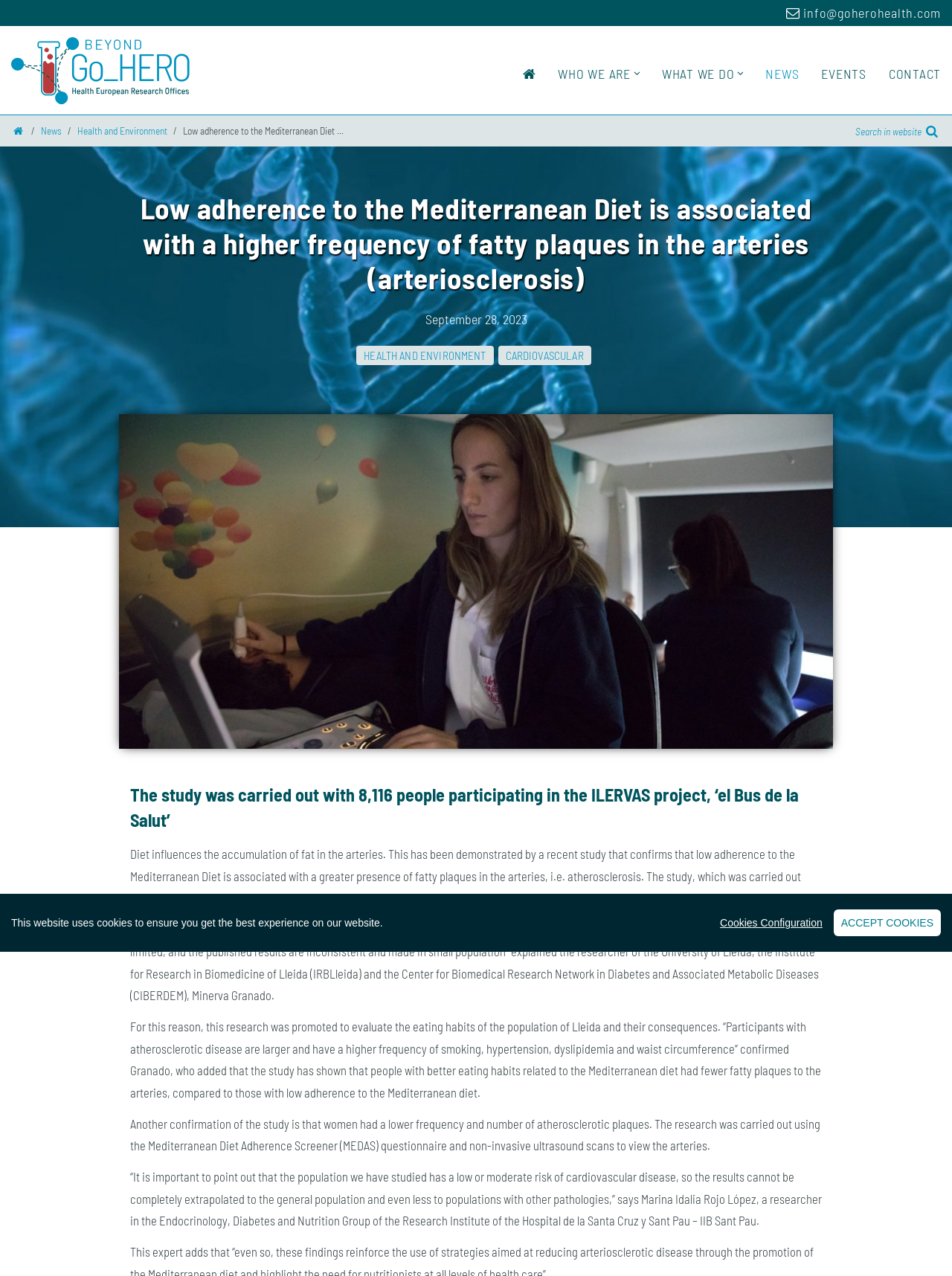Generate a comprehensive caption for the webpage you are viewing.

The webpage is about Health European Research Offices, specifically featuring an article about a study on the Mediterranean Diet and its association with fatty plaques in the arteries. 

At the top, there is a navigation menu with links to "WHO WE ARE", "WHAT WE DO", "NEWS", "EVENTS", and "CONTACT". Below this menu, there is a search bar on the right side. 

The main content of the webpage is an article with a heading "Low adherence to the Mediterranean Diet is associated with a higher frequency of fatty plaques in the arteries (arteriosclerosis)". The article is divided into sections, with the first section providing an introduction to the study. 

On the top-left of the article, there is a link to "HEALTH AND ENVIRONMENT" and "CARDIOVASCULAR" categories. Below the introduction, there are links to navigate to the previous and next articles. 

The article continues with several paragraphs of text, including quotes from researchers and explanations of the study's findings. There are also links to related terms, such as "Atherosclerosis". 

At the bottom of the webpage, there is a notice about the website using cookies, with a link to "Cookies Configuration" and a button to "ACCEPT COOKIES".